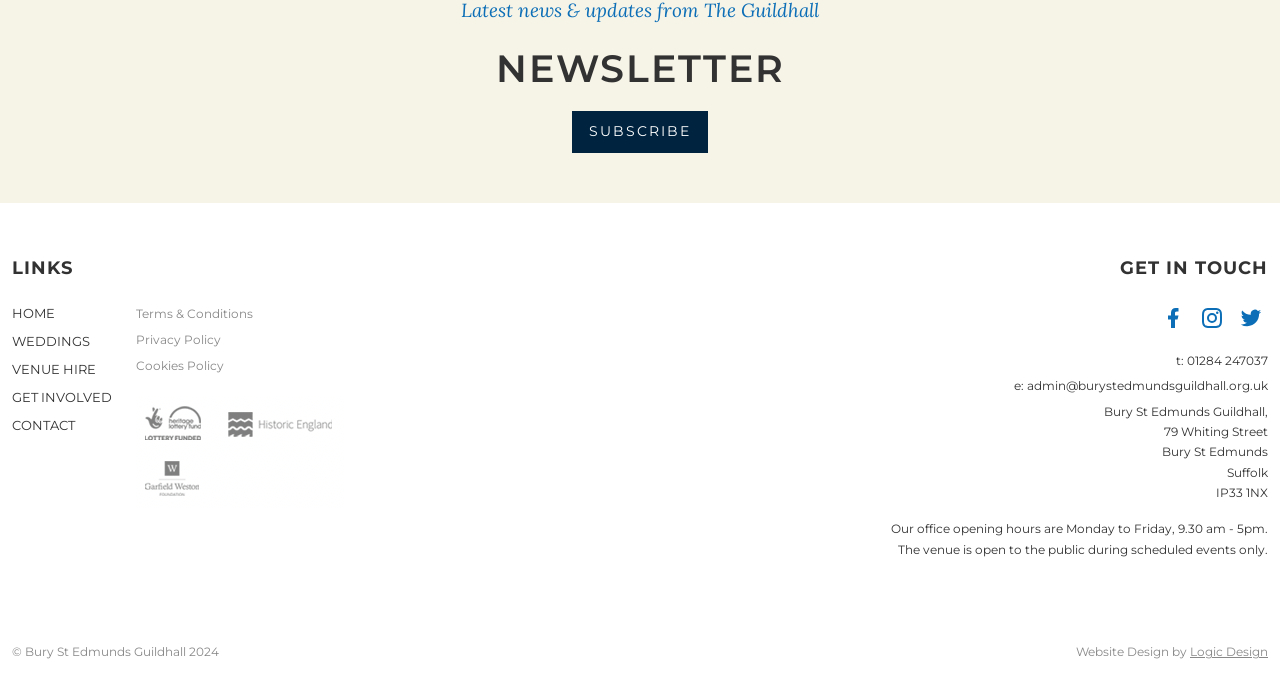Identify the coordinates of the bounding box for the element that must be clicked to accomplish the instruction: "Visit the home page".

[0.009, 0.44, 0.088, 0.481]